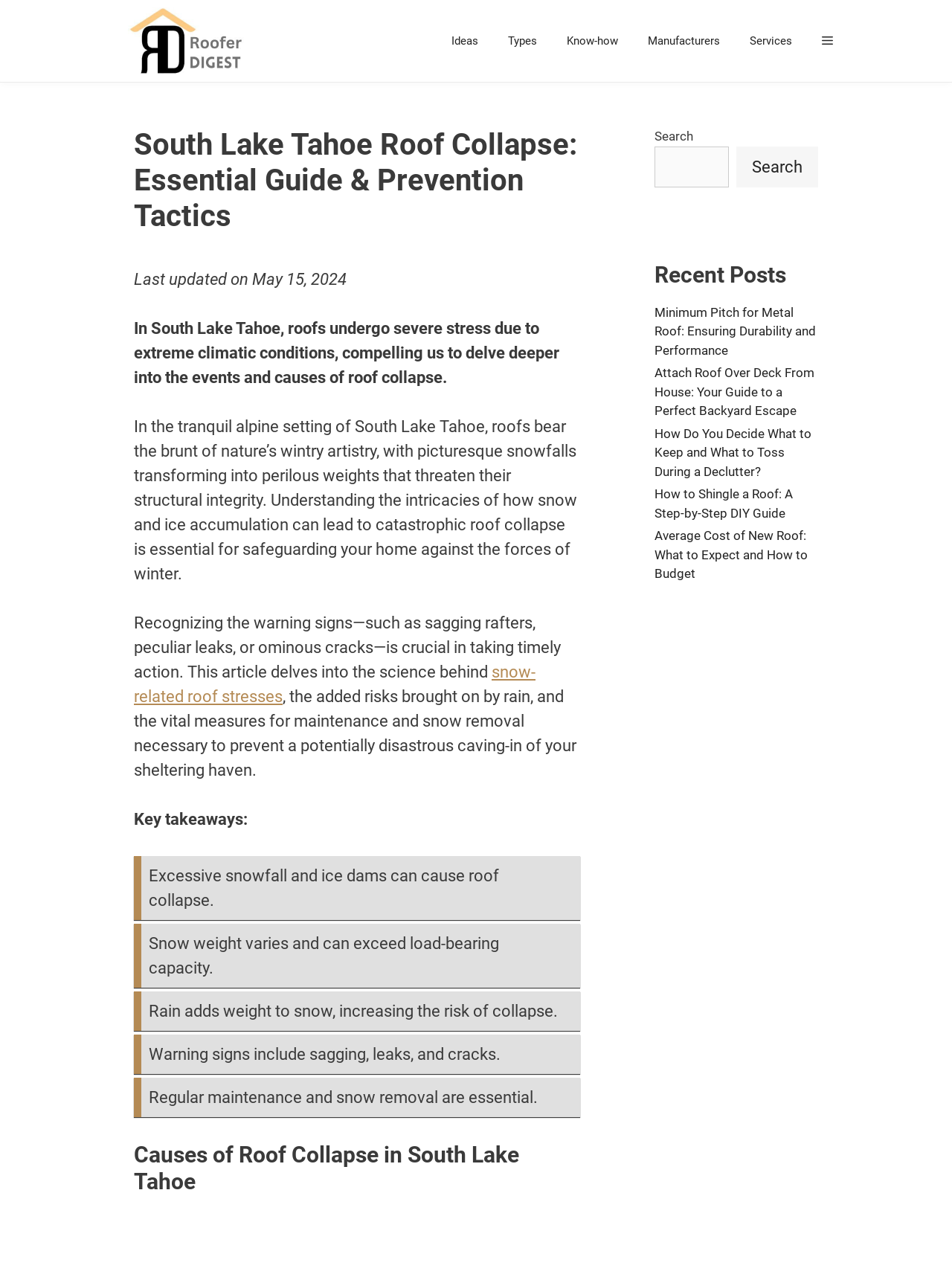Show the bounding box coordinates of the element that should be clicked to complete the task: "Click on the 'Roofer Digest' link".

[0.109, 0.0, 0.289, 0.064]